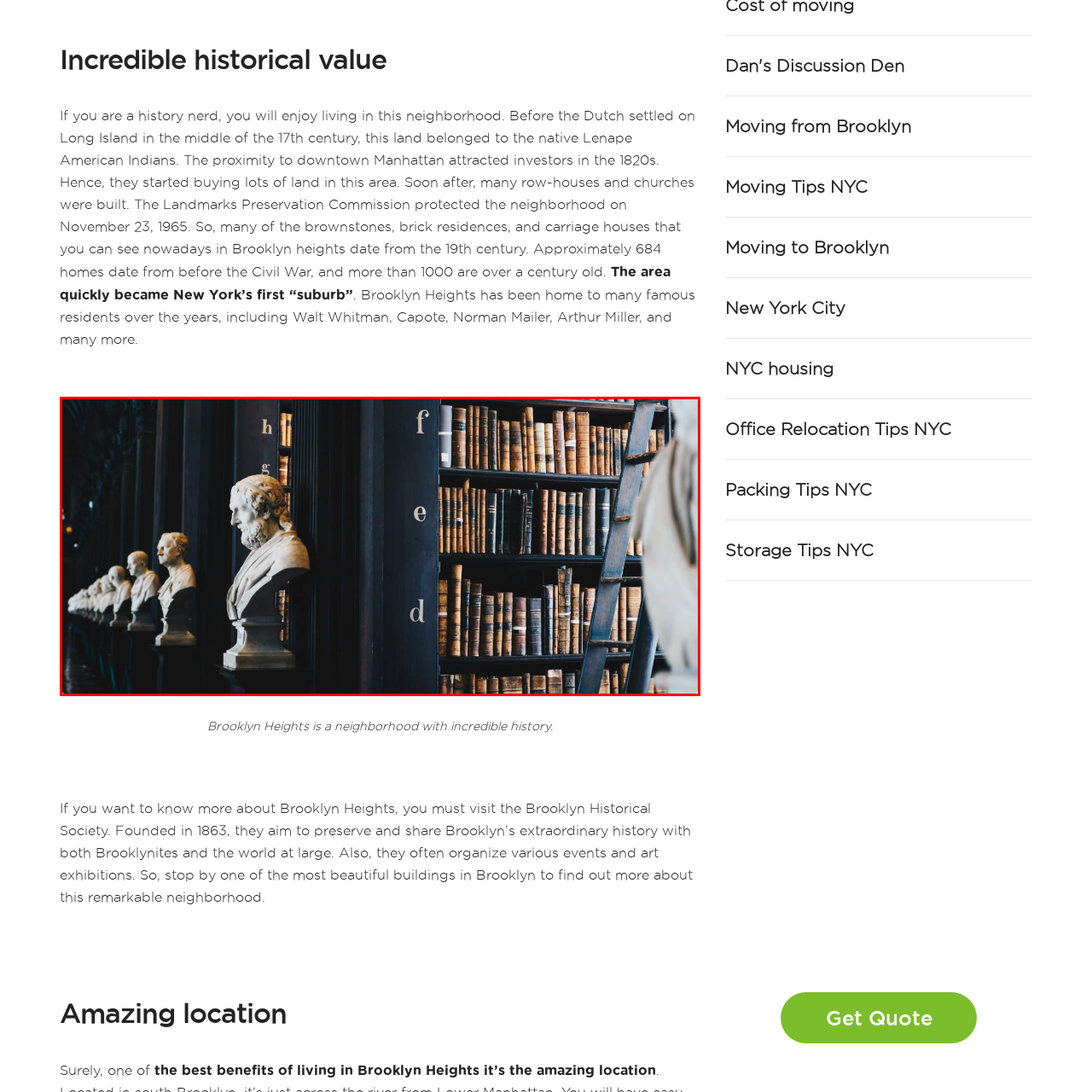What neighborhood is reflected in the image's atmosphere?
Check the image inside the red bounding box and provide your answer in a single word or short phrase.

Brooklyn Heights